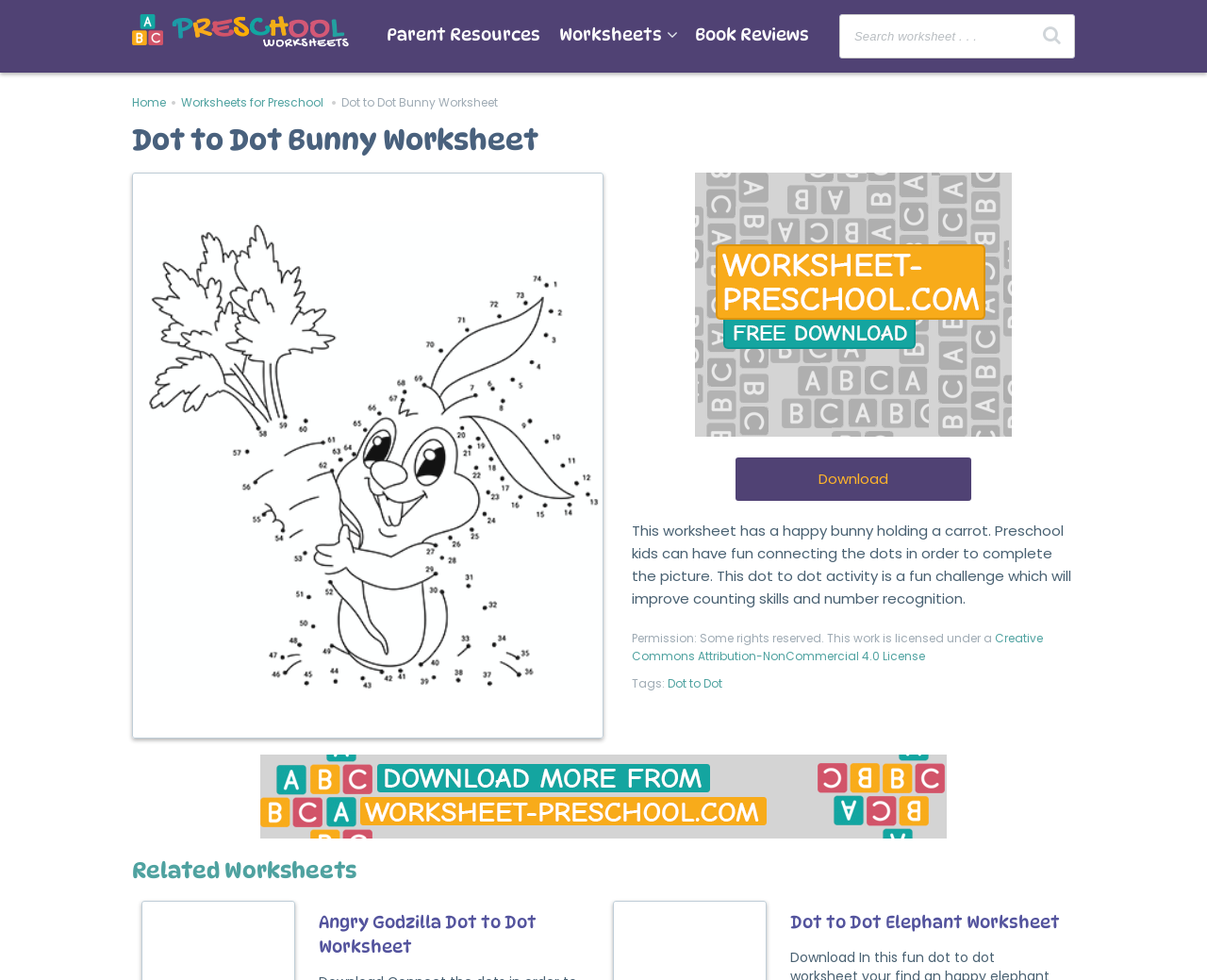Give the bounding box coordinates for the element described as: "Parent Resources".

[0.32, 0.025, 0.448, 0.045]